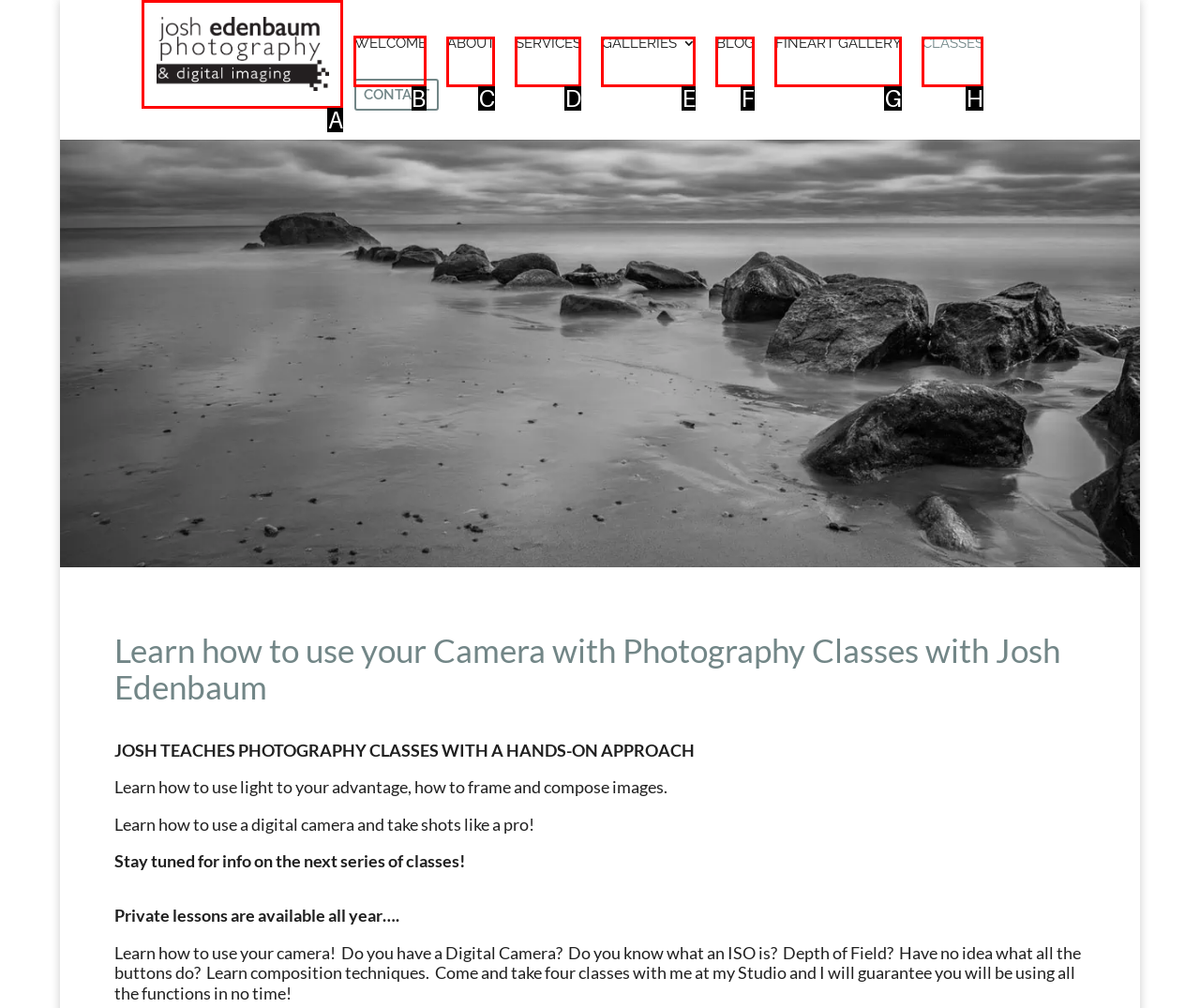Identify which HTML element should be clicked to fulfill this instruction: go to the welcome page Reply with the correct option's letter.

B